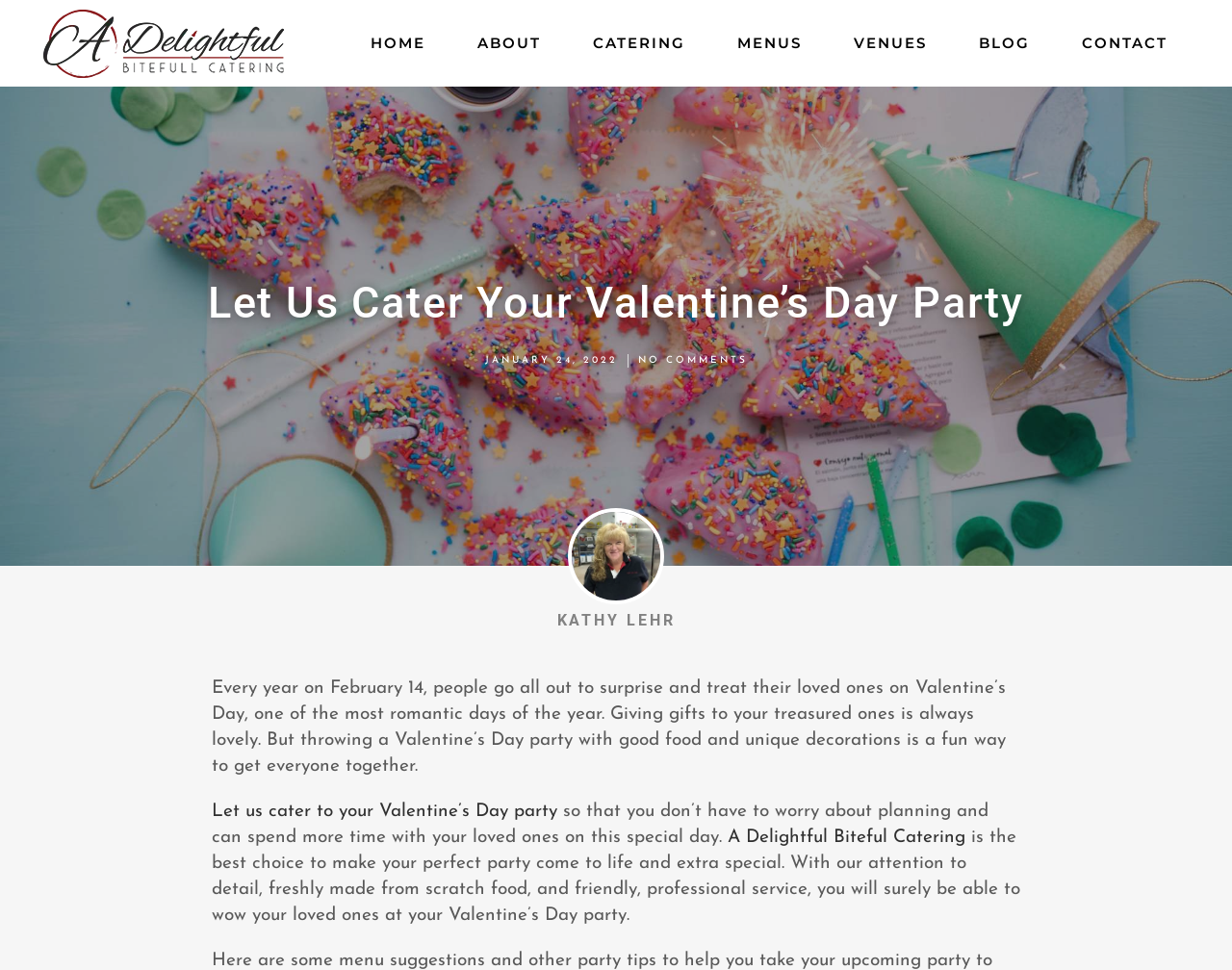Analyze the image and provide a detailed answer to the question: What is the phone number to call for catering services?

I found the phone number by looking at the link element that says 'Call Now! (770) 565-4146', which suggests that this is the phone number to call for catering services.